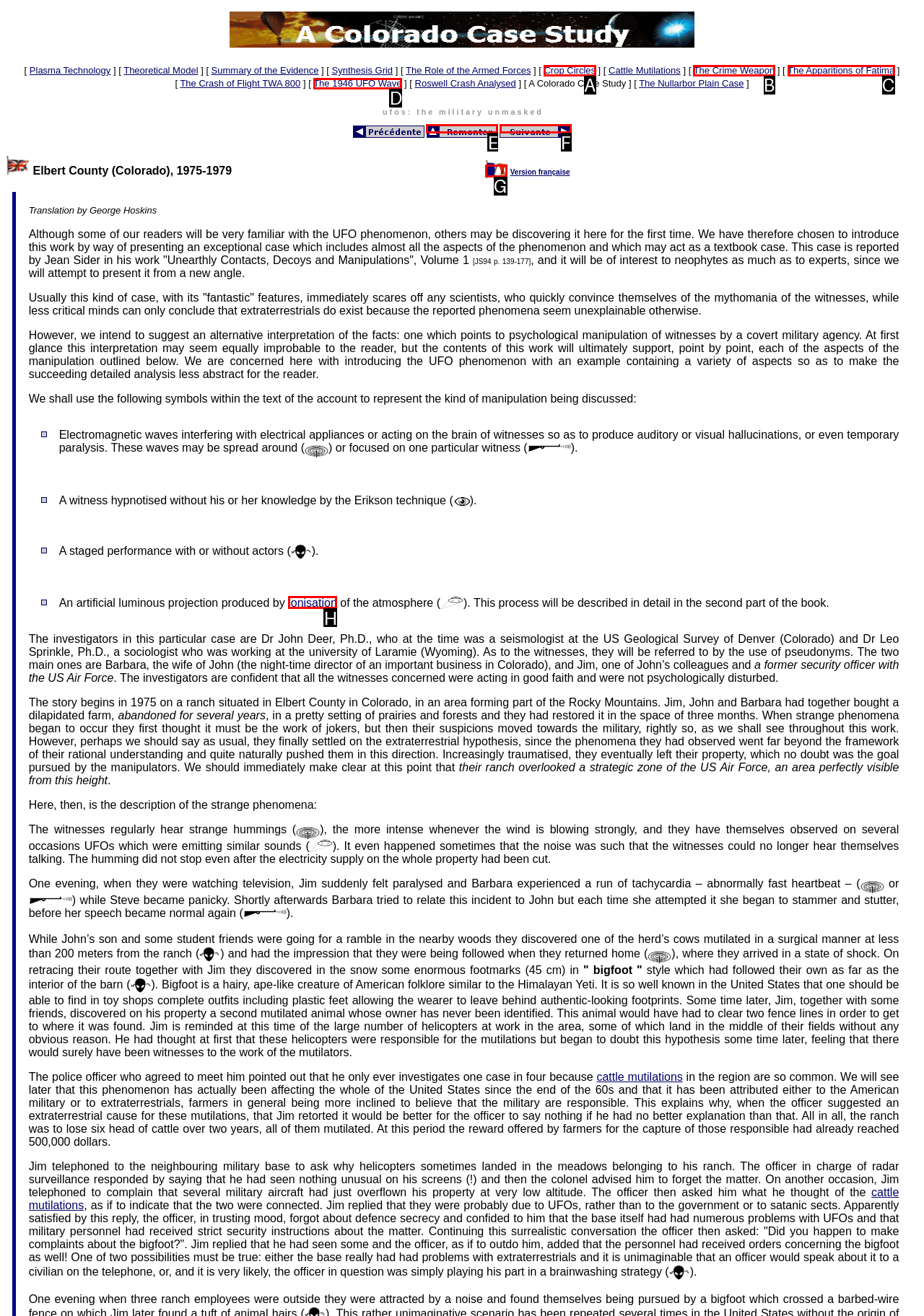From the provided options, which letter corresponds to the element described as: ionisation
Answer with the letter only.

H